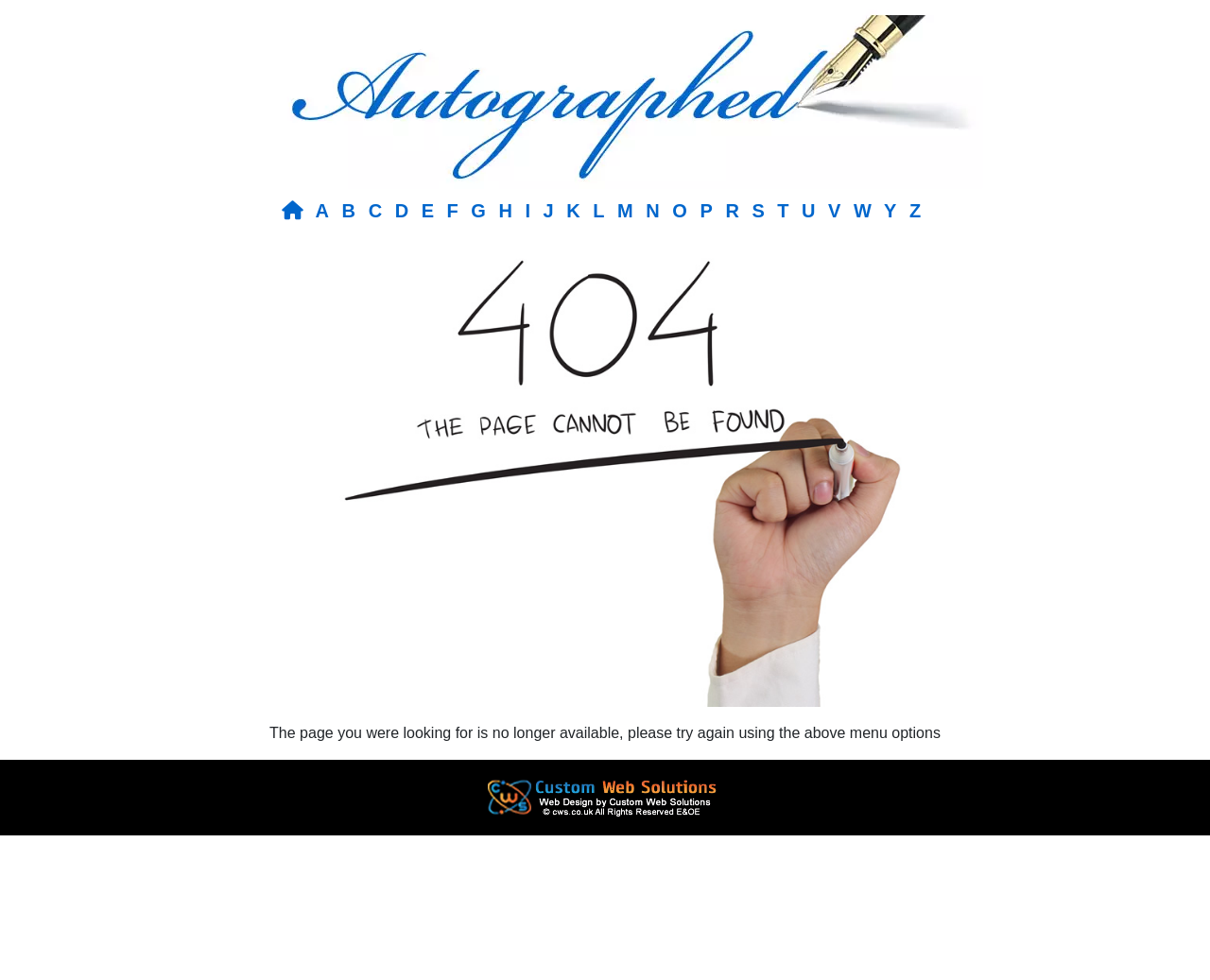Reply to the question with a single word or phrase:
How many alphabetical links are there?

26